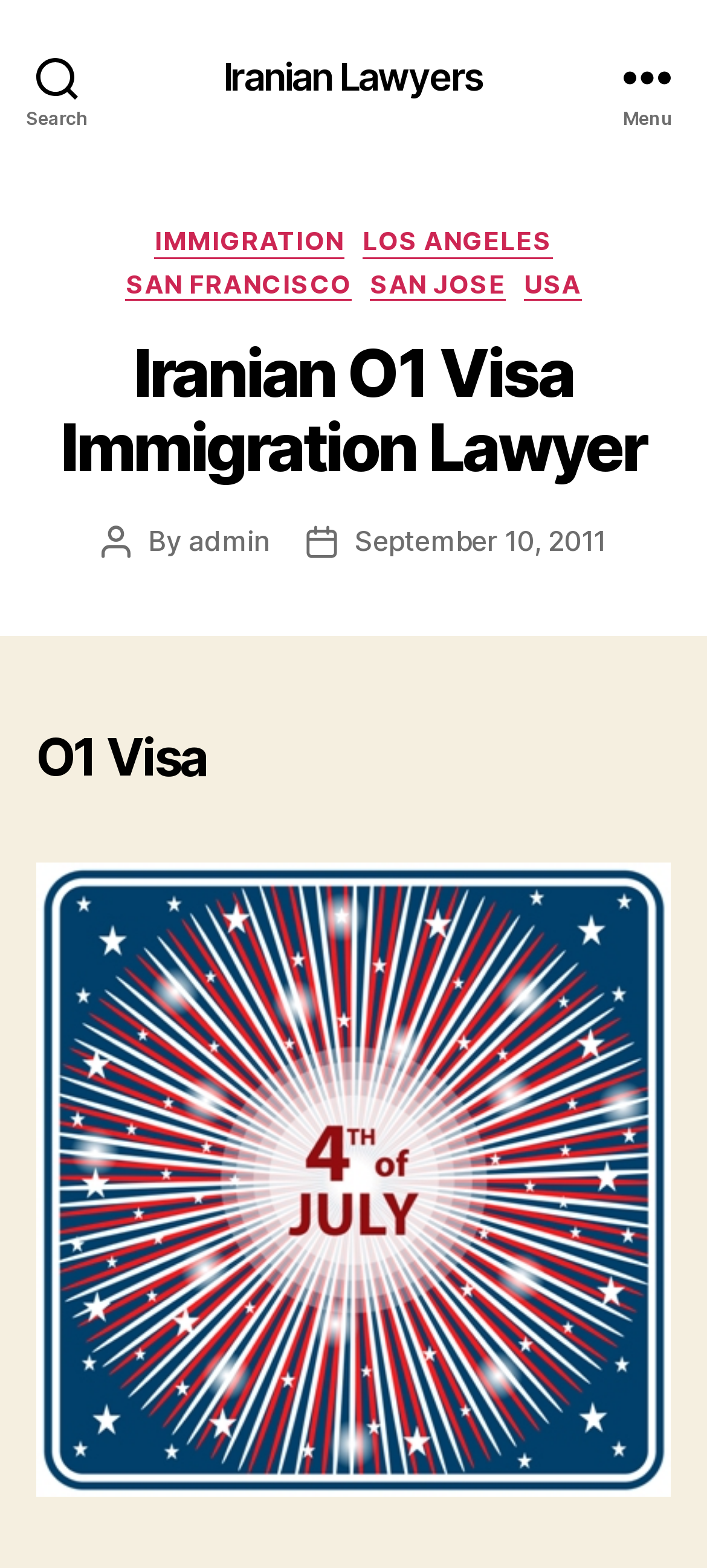Can you find the bounding box coordinates for the element that needs to be clicked to execute this instruction: "Learn about immigrating to the USA through O1 Visa"? The coordinates should be given as four float numbers between 0 and 1, i.e., [left, top, right, bottom].

[0.051, 0.549, 0.949, 0.954]